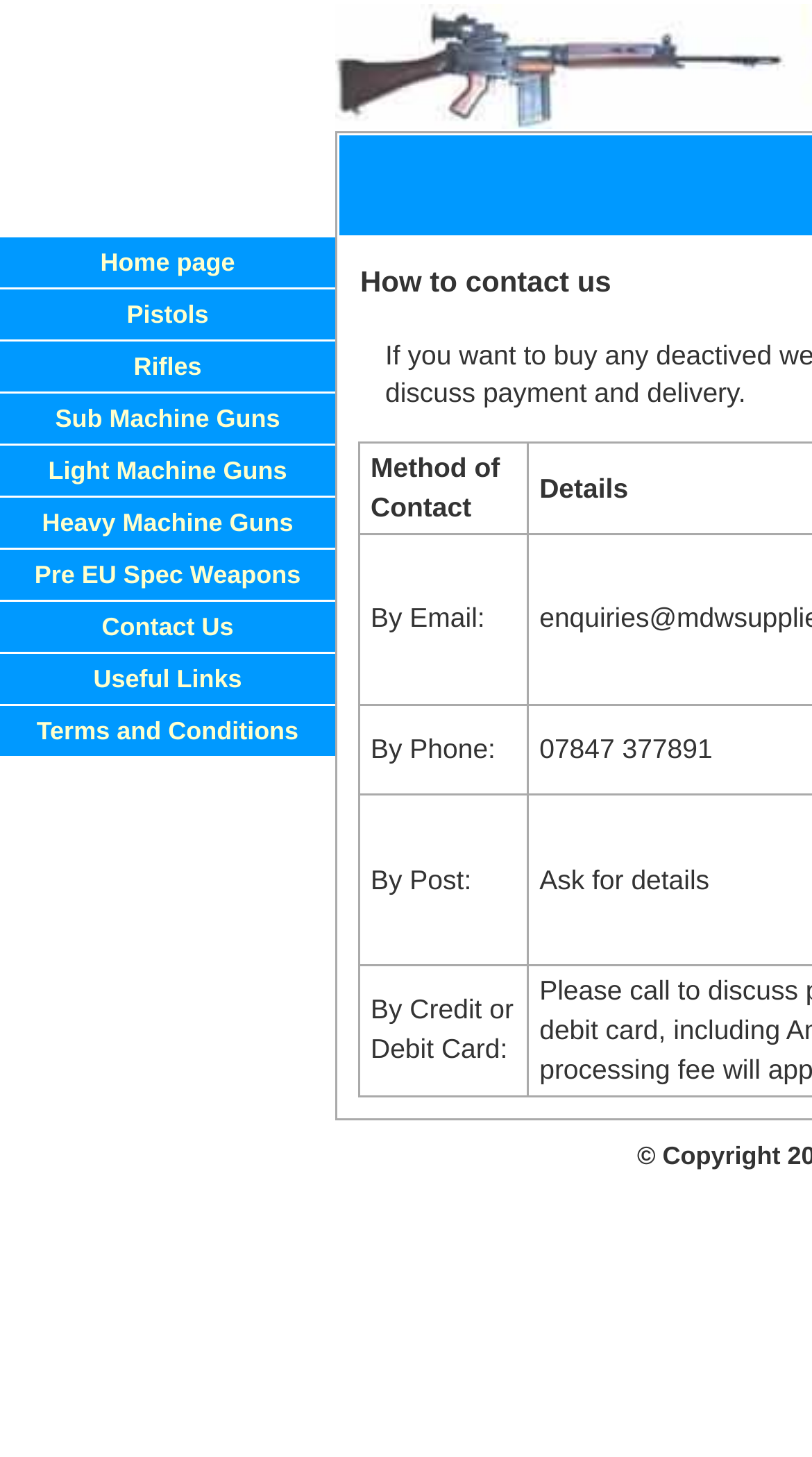What is the width of the 'Method of Contact' column header? Using the information from the screenshot, answer with a single word or phrase.

0.208